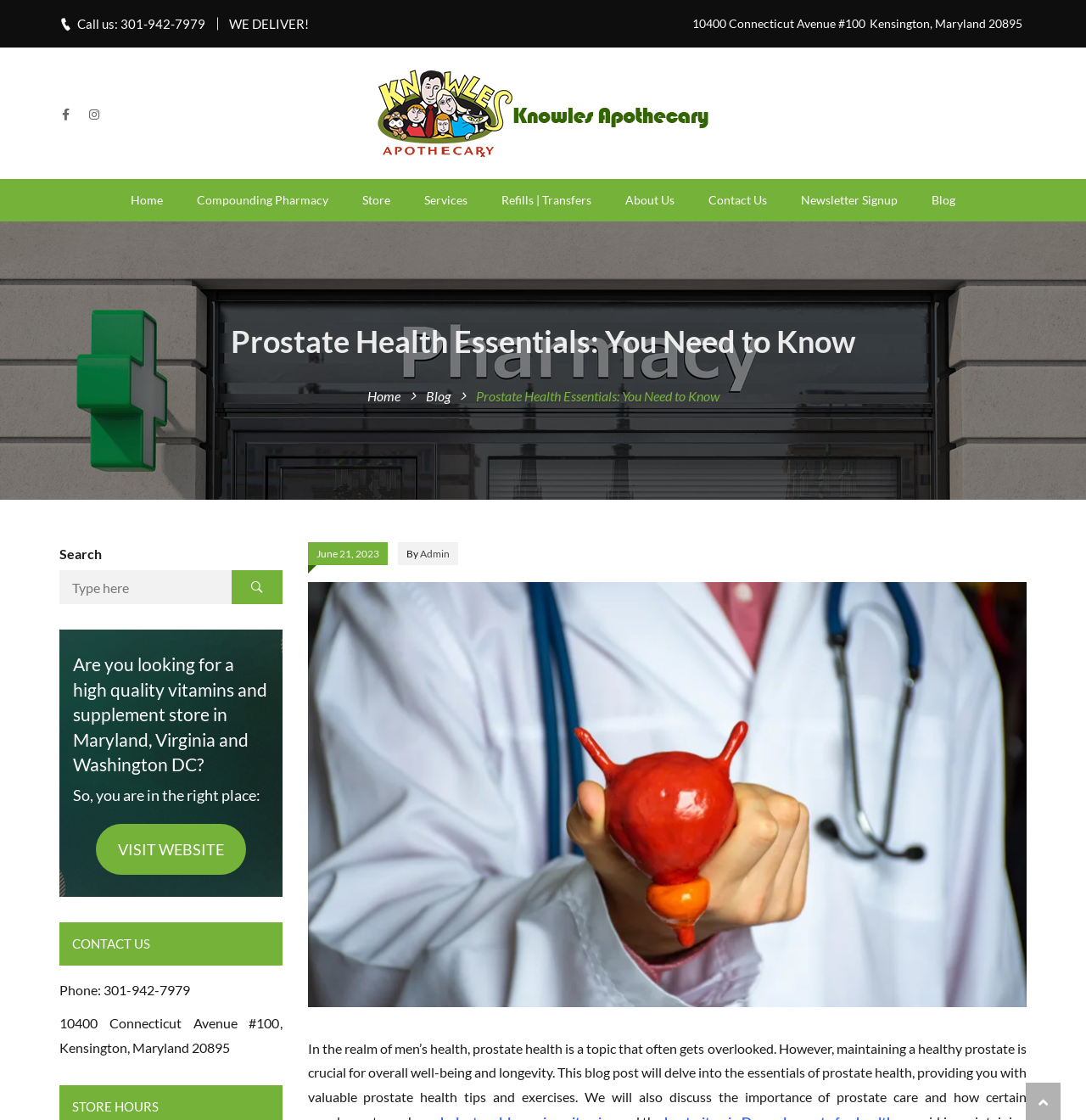What is the primary heading on this webpage?

Prostate Health Essentials: You Need to Know